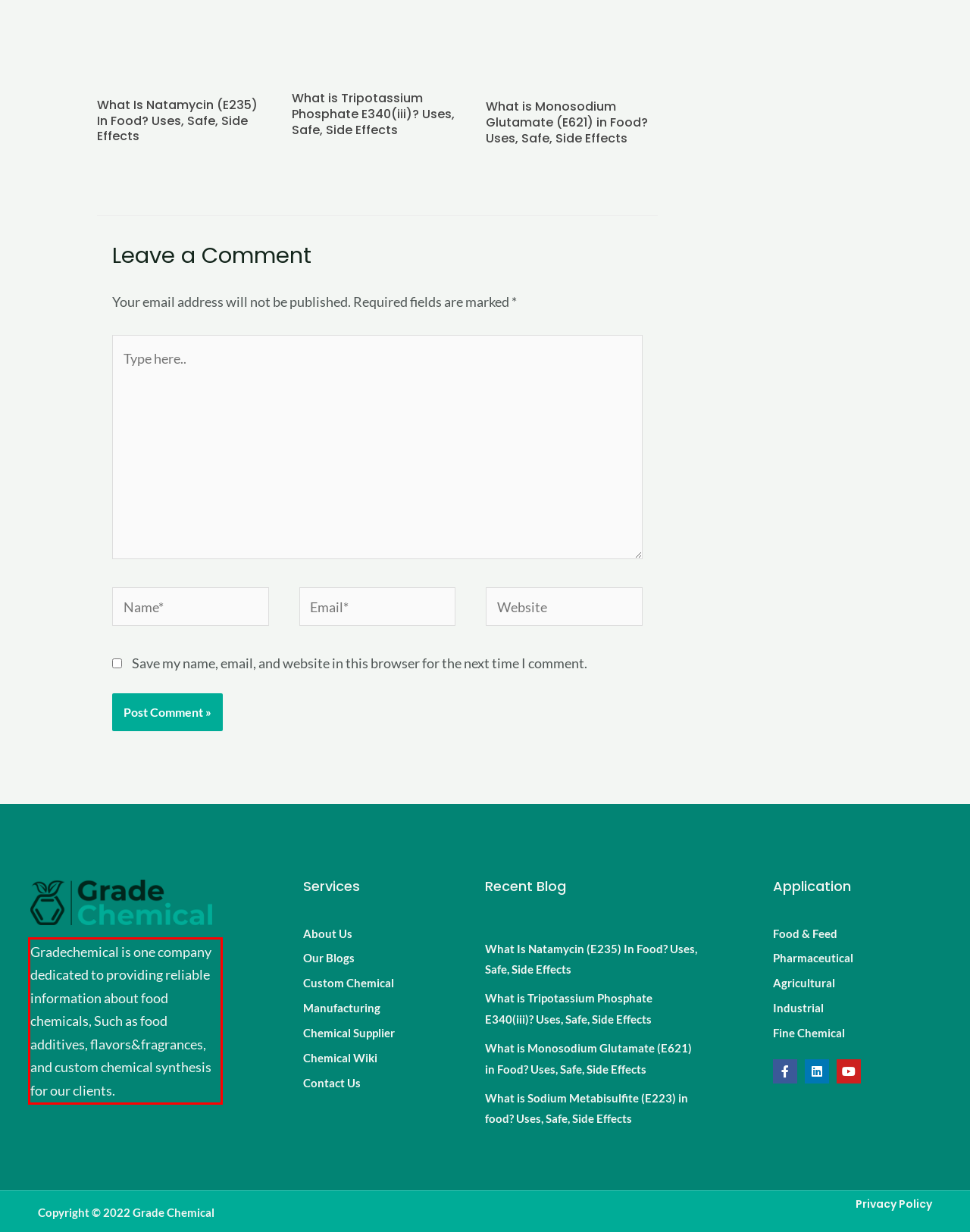Given a screenshot of a webpage with a red bounding box, extract the text content from the UI element inside the red bounding box.

Gradechemical is one company dedicated to providing reliable information about food chemicals, Such as food additives, flavors&fragrances, and custom chemical synthesis for our clients.